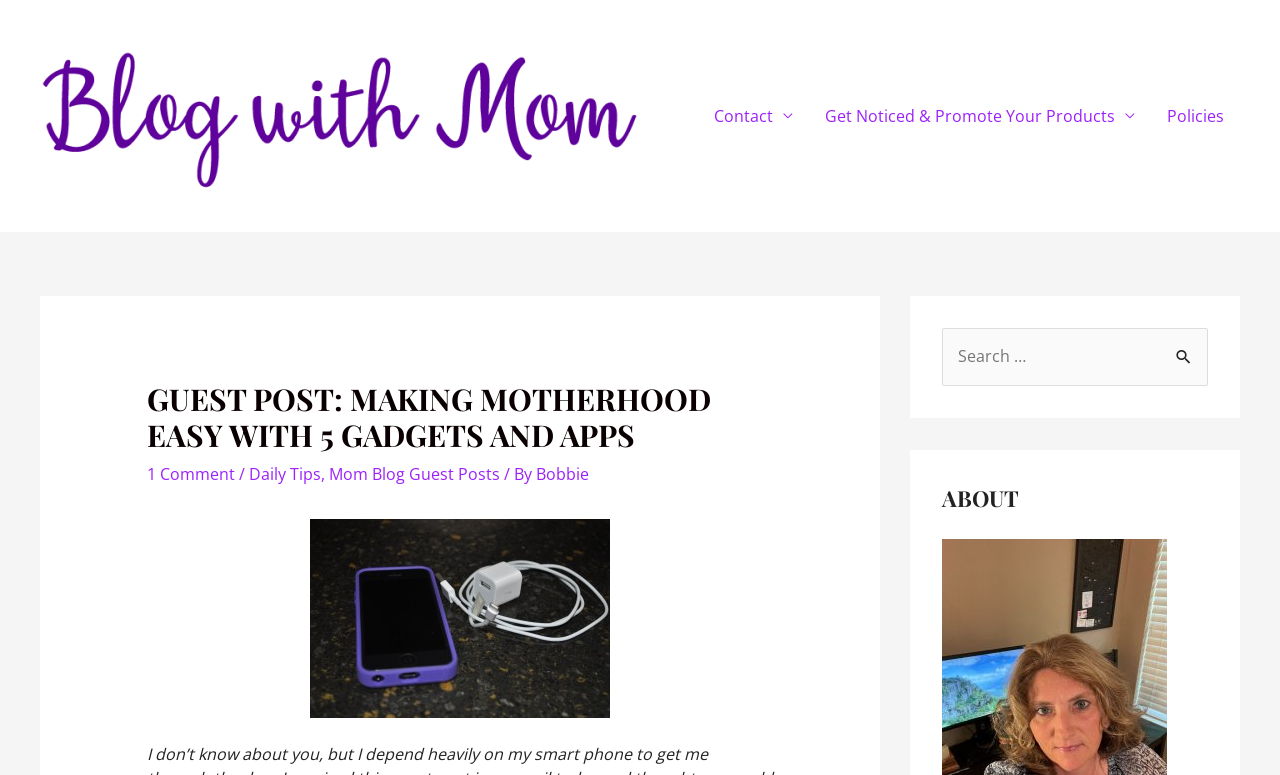Is there a search function on the webpage?
Answer the question with as much detail as you can, using the image as a reference.

There is a search function on the webpage, which can be found at the top right corner of the webpage, below the navigation links. It consists of a search box and a 'Search' button.